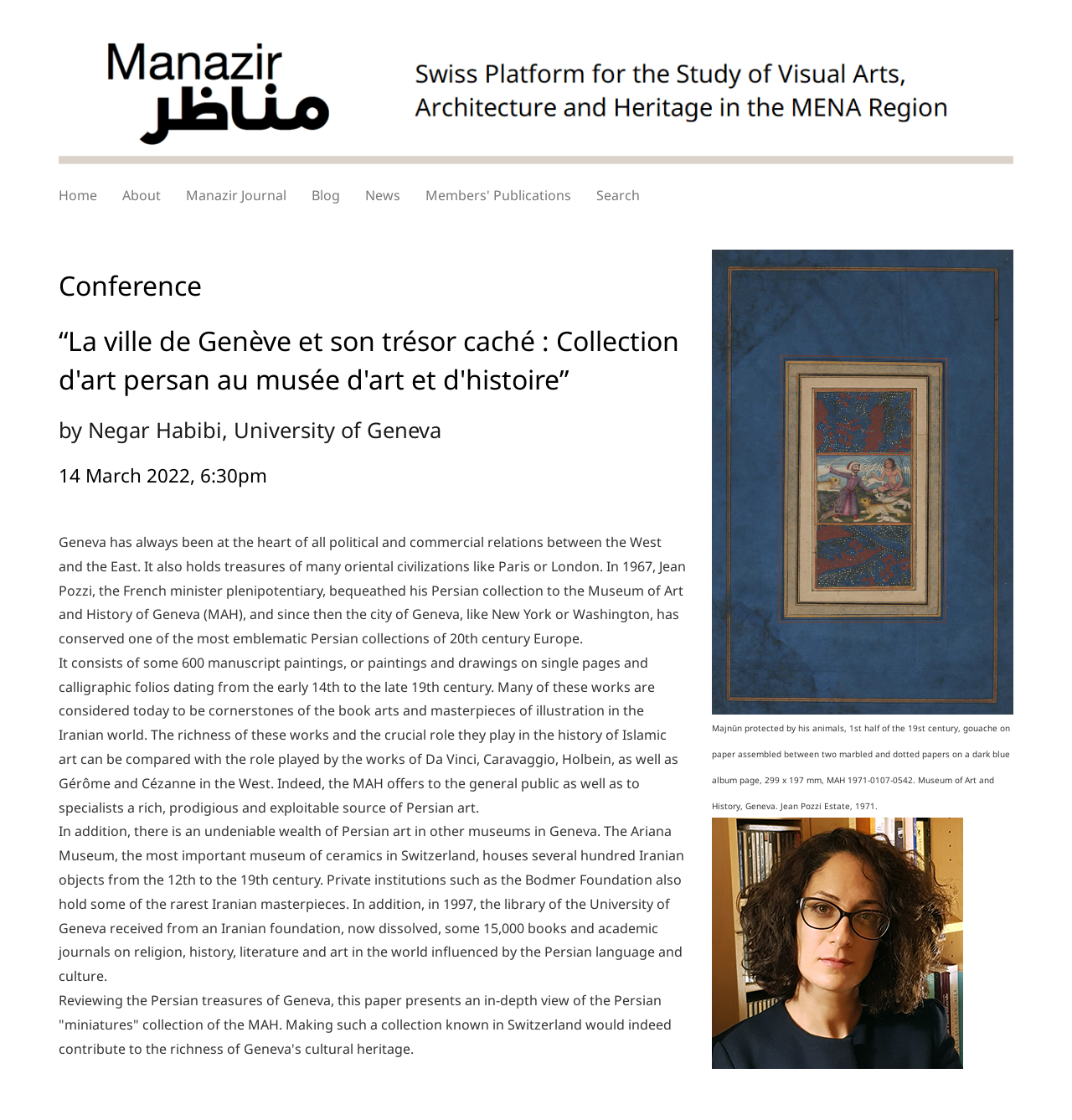Please mark the clickable region by giving the bounding box coordinates needed to complete this instruction: "Click on the 'Home' link".

[0.055, 0.166, 0.114, 0.182]